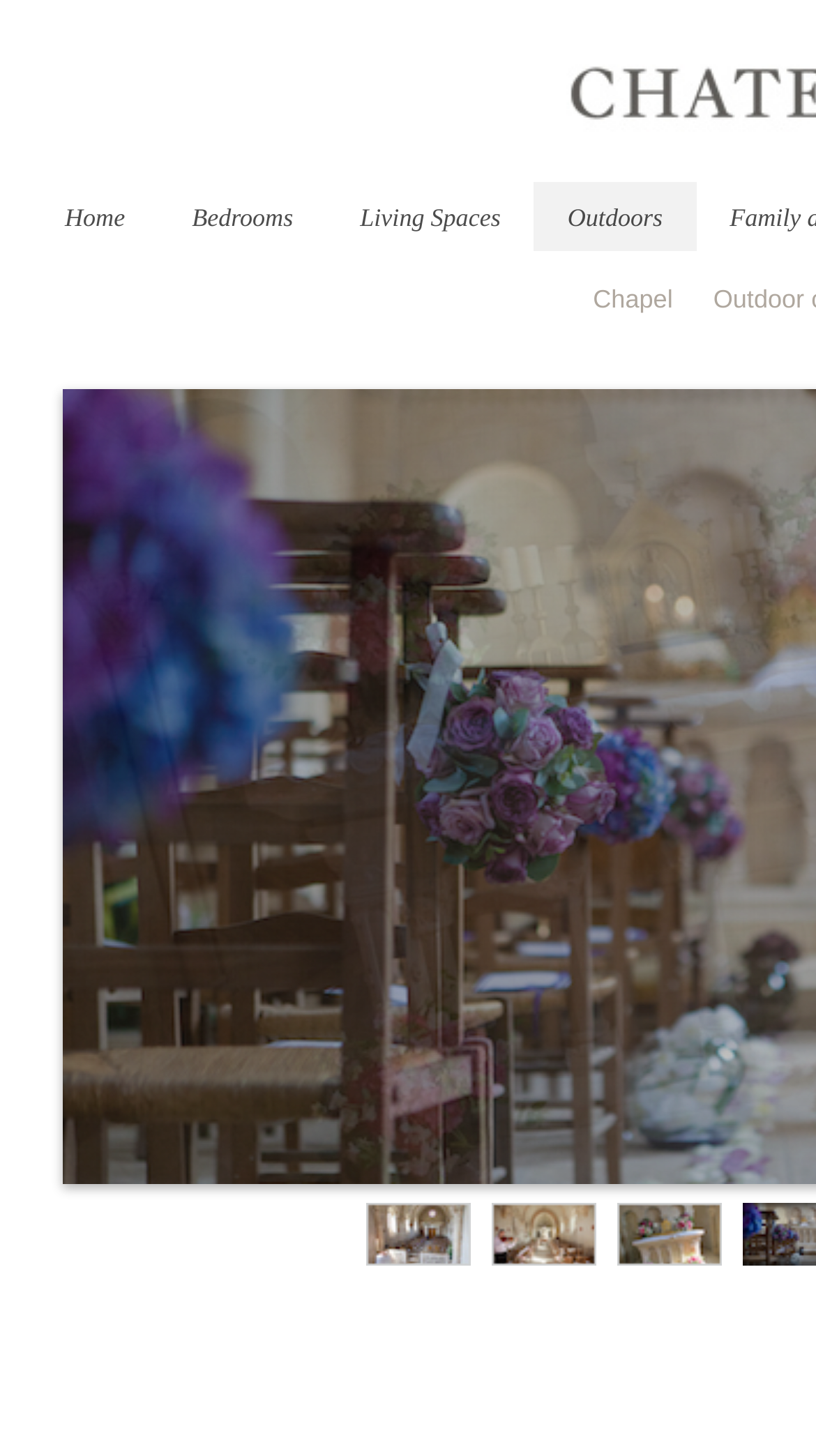Locate the bounding box coordinates of the clickable element to fulfill the following instruction: "go to home page". Provide the coordinates as four float numbers between 0 and 1 in the format [left, top, right, bottom].

[0.038, 0.125, 0.194, 0.172]